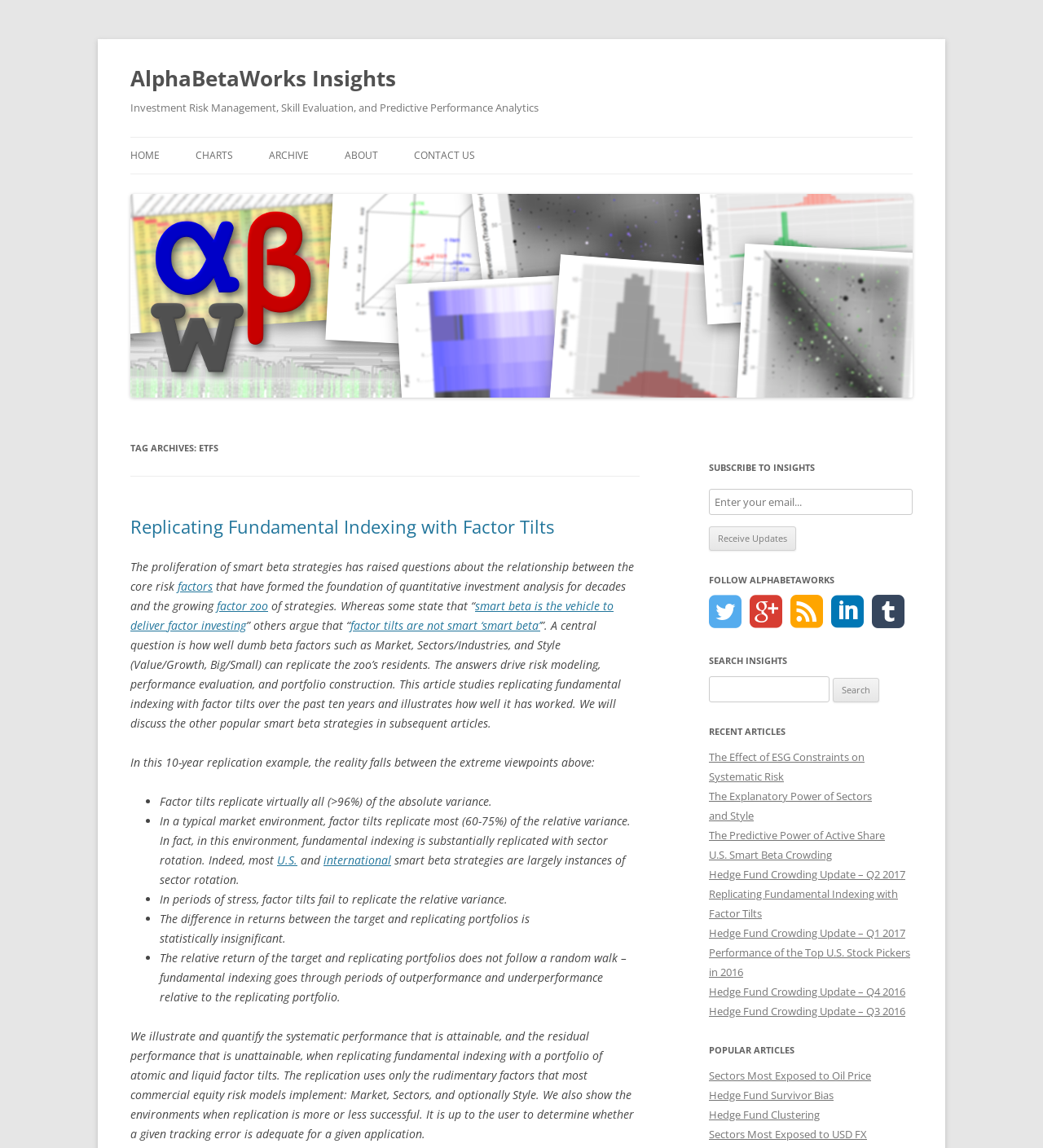Please reply to the following question using a single word or phrase: 
What can be done with the search bar?

Search for articles